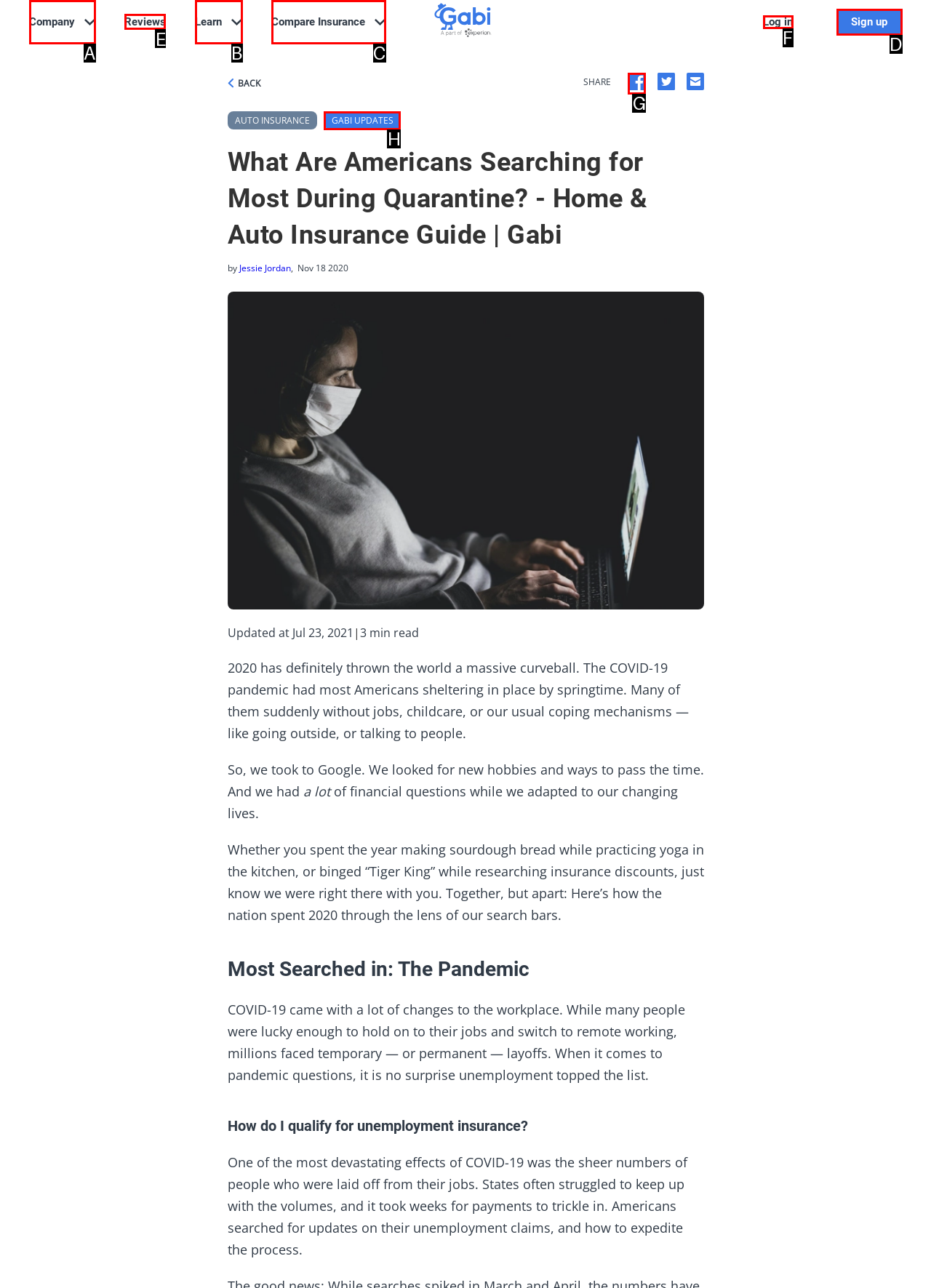Out of the given choices, which letter corresponds to the UI element required to Click the 'Reviews' link? Answer with the letter.

E